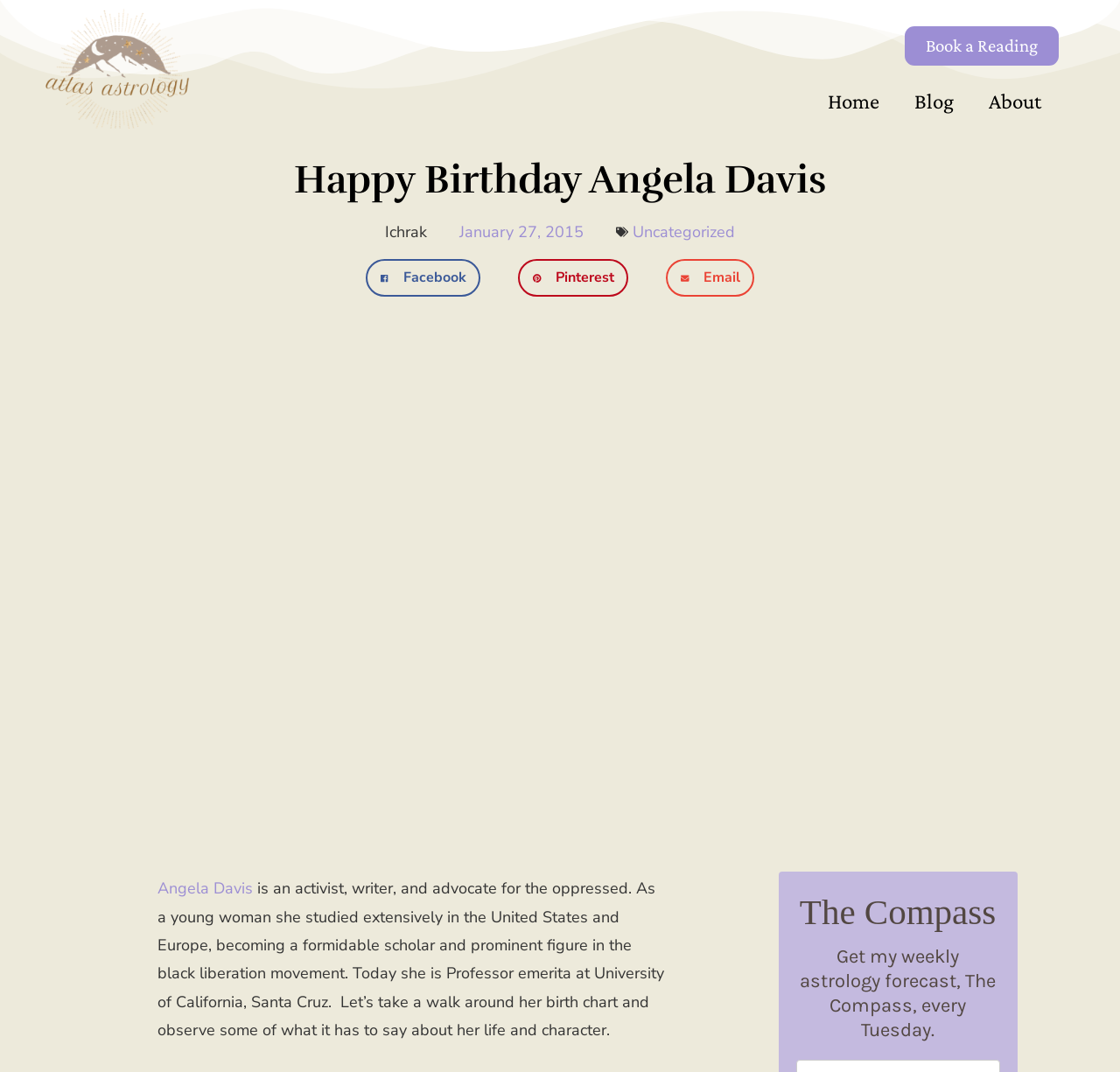Carefully examine the image and provide an in-depth answer to the question: What is the name of the astrology forecast?

The webpage contains a section with a heading 'The Compass' which is described as a weekly astrology forecast, indicating that 'The Compass' is the name of the forecast.